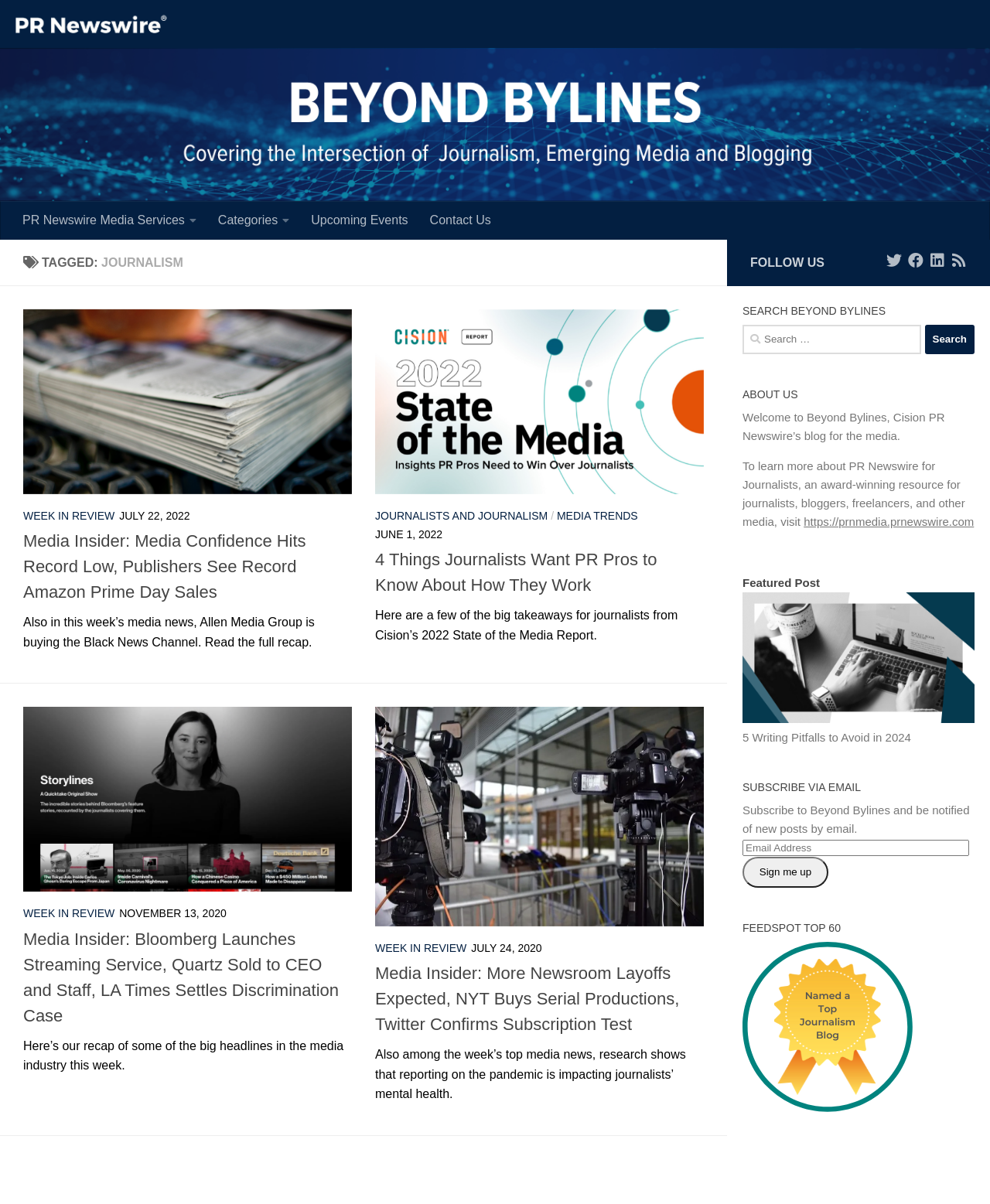Give a detailed overview of the webpage's appearance and contents.

The webpage is an archive of journalism articles from Beyond Bylines, a blog for the media. At the top, there is a heading with the title "journalism Archives | Beyond Bylines" and a link to skip to the content. Below that, there is a navigation menu with links to PR Newswire Media Services, Categories, Upcoming Events, and Contact Us.

The main content of the page is divided into four sections, each containing an article with a heading, a link to the article, and a brief summary. The articles are arranged in a grid layout, with two articles per row. Each article has an image, a heading, and a brief summary. The images are positioned above the headings and summaries.

The first article has a heading "Media Insider: Media Confidence Hits Record Low, Publishers See Record Amazon Prime Day Sales" and a brief summary "Also in this week’s media news, Allen Media Group is buying the Black News Channel. Read the full recap." The second article has a heading "4 Things Journalists Want PR Pros to Know About How They Work" and a brief summary "Here are a few of the big takeaways for journalists from Cision’s 2022 State of the Media Report."

The third article has a heading "Media Insider: Bloomberg Launches Streaming Service, Quartz Sold to CEO and Staff, LA Times Settles Discrimination Case" and a brief summary "Here’s our recap of some of the big headlines in the media industry this week." The fourth article has a heading "Media Insider: More Newsroom Layoffs Expected, NYT Buys Serial Productions, Twitter Confirms Subscription Test" and a brief summary "Also among the week’s top media news, research shows that reporting on the pandemic is impacting journalists’ mental health."

At the bottom of the page, there are several sections. One section has links to follow Beyond Bylines on social media platforms such as Twitter, Facebook, LinkedIn, and RSS. Another section has a search bar with a heading "SEARCH BEYOND BYLINES" and a button to search. Below that, there is a section with a heading "ABOUT US" and a brief description of Beyond Bylines.

There is also a section with a heading "Featured Post" and an image of a person typing on a MacBook, with a link to an article "5 Writing Pitfalls to Avoid in 2024". Another section has a heading "SUBSCRIBE VIA EMAIL" and a form to subscribe to Beyond Bylines via email. Finally, there is a section with